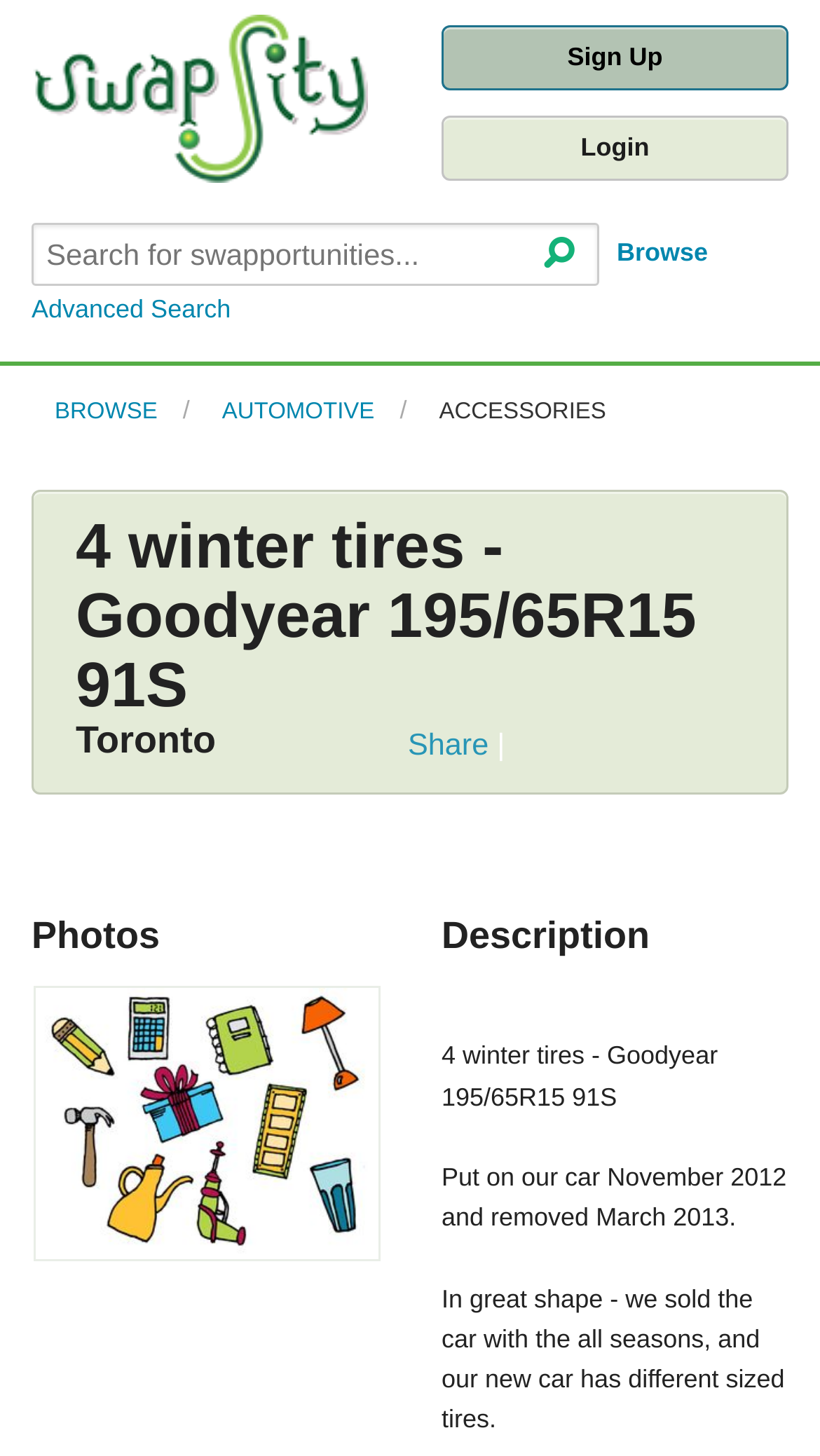What is the purpose of the 'Share' button?
Using the image as a reference, give an elaborate response to the question.

I inferred the answer by looking at the 'Share' button located below the item description, which is likely used to share the item with others.